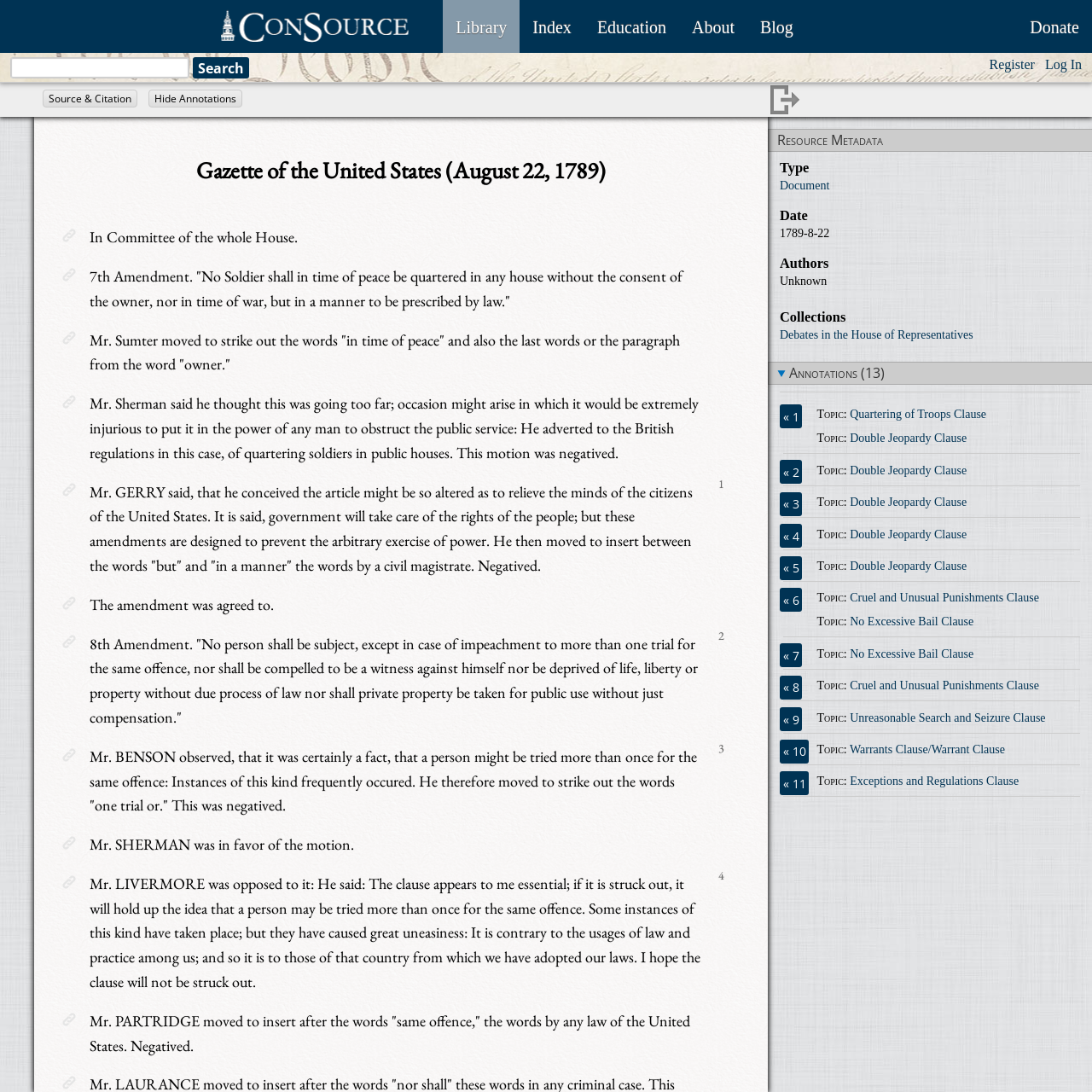Please find the bounding box for the UI component described as follows: "Cruel and Unusual Punishments Clause".

[0.778, 0.542, 0.951, 0.553]